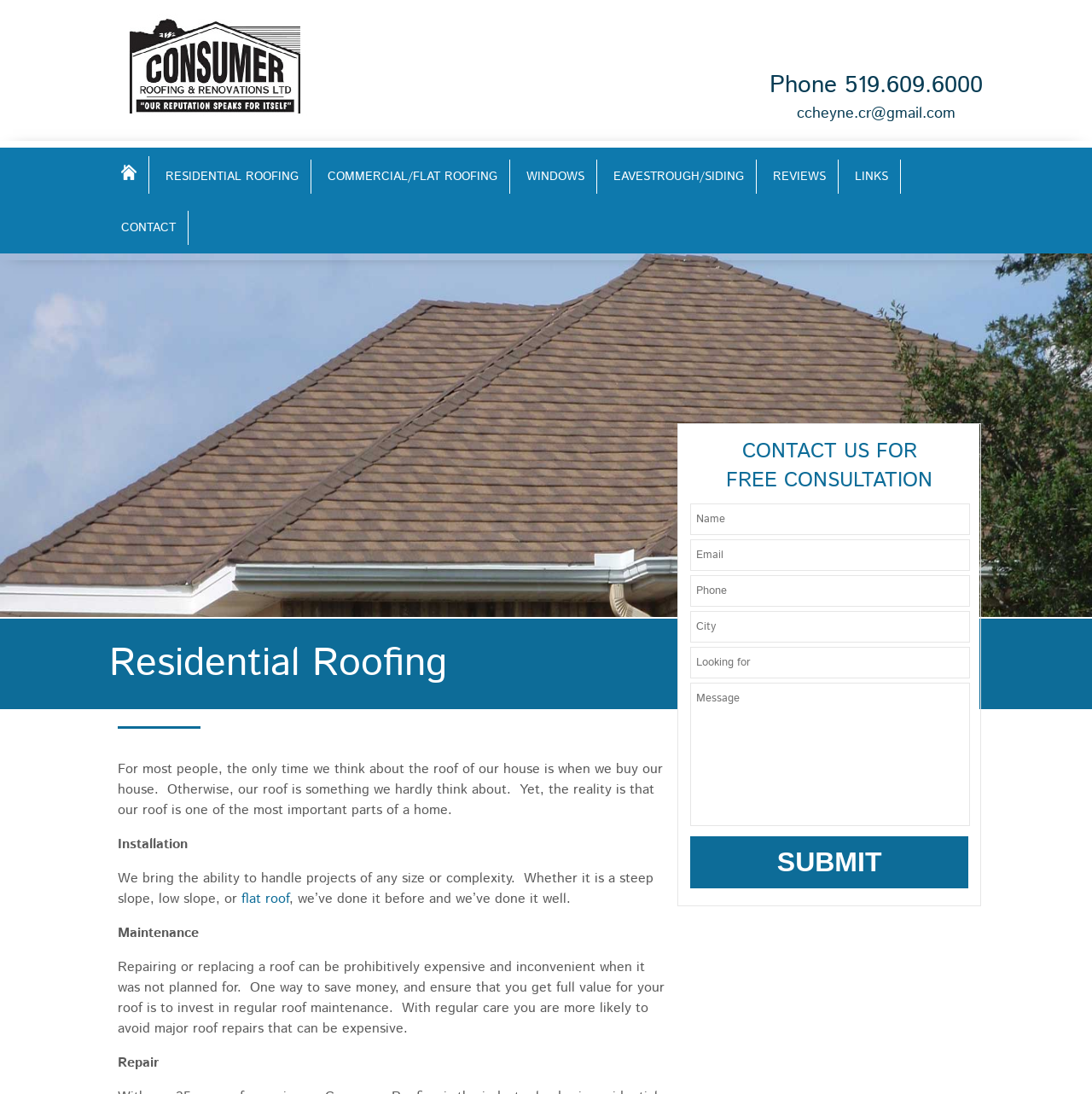Provide the bounding box coordinates of the section that needs to be clicked to accomplish the following instruction: "Click the 'SUBMIT' button."

[0.712, 0.774, 0.807, 0.802]